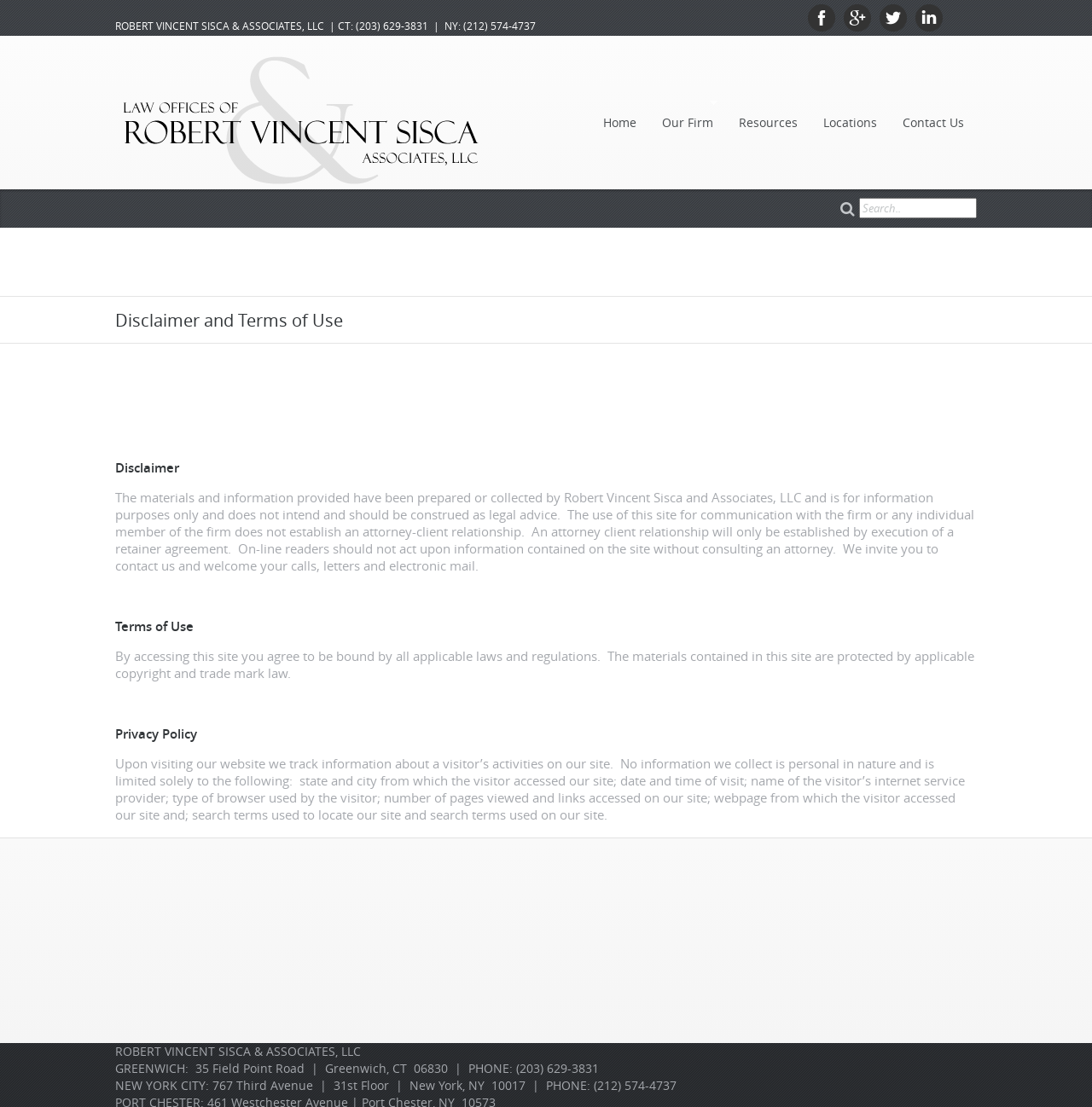Please identify the bounding box coordinates of the area that needs to be clicked to fulfill the following instruction: "View Privacy Policy."

[0.105, 0.655, 0.18, 0.67]